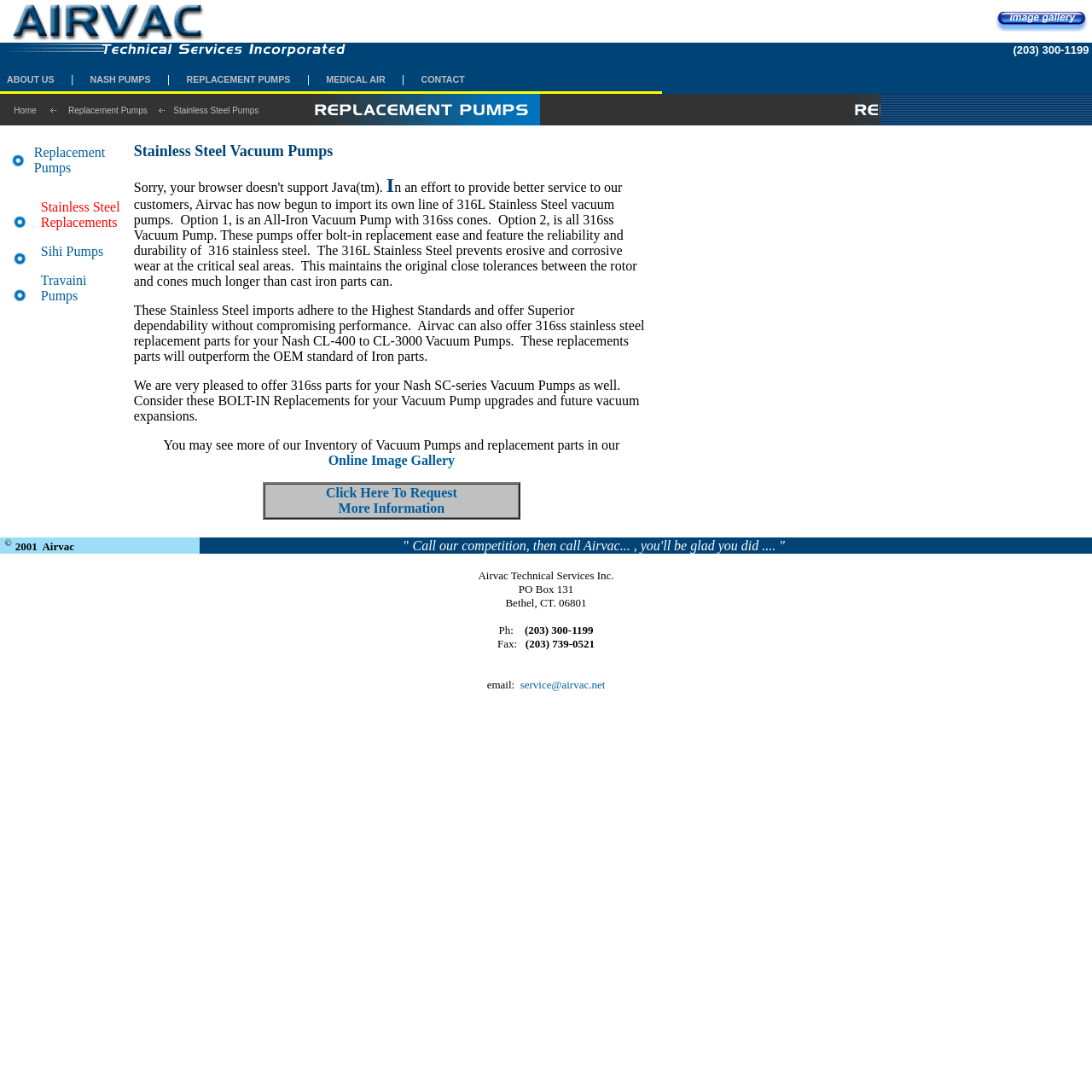Create a full and detailed caption for the entire webpage.

The webpage is about Airvac, a company specializing in Nash vacuum pumps and compressors. At the top, there is a table with two rows. The first row has two cells, with the left cell containing a link to "Experts at Nash Pump servicing" and an image, and the right cell containing a link to "Airvac's Pump Image Gallery" and an image. The second row has a single cell with the company's contact information, including a phone number.

Below the table, there is a menu bar with links to "ABOUT US", "NASH PUMPS", "REPLACEMENT PUMPS", "MEDICAL AIR", and "CONTACT". Each link has a small image next to it.

Further down, there is a section with a heading "Home Replacement Pumps Stainless Steel Pumps" and three links to "Home", "Replacement Pumps", and "Stainless Steel Pumps". There are also two small images and a separator line.

The main content of the page is a long paragraph describing Airvac's new line of 316L Stainless Steel vacuum pumps, which offer bolt-in replacement ease and feature the reliability and durability of 316 stainless steel. The paragraph also mentions that Airvac can offer 316ss stainless steel replacement parts for Nash CL-400 to CL-3000 Vacuum Pumps and SC-series Vacuum Pumps.

At the bottom of the page, there is a call-to-action link to request more information and a link to the company's online image gallery.